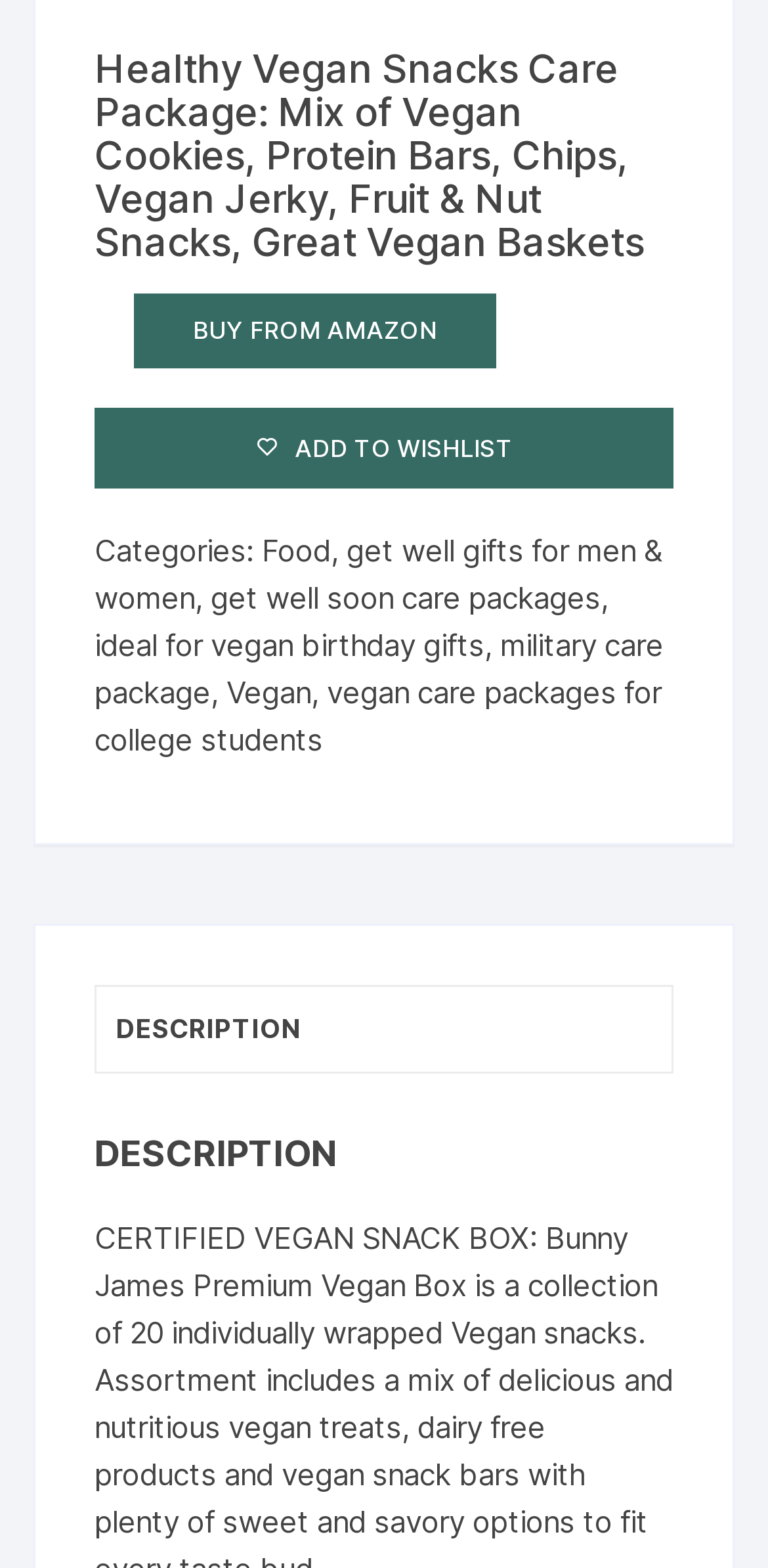Kindly determine the bounding box coordinates for the clickable area to achieve the given instruction: "go to home page".

None